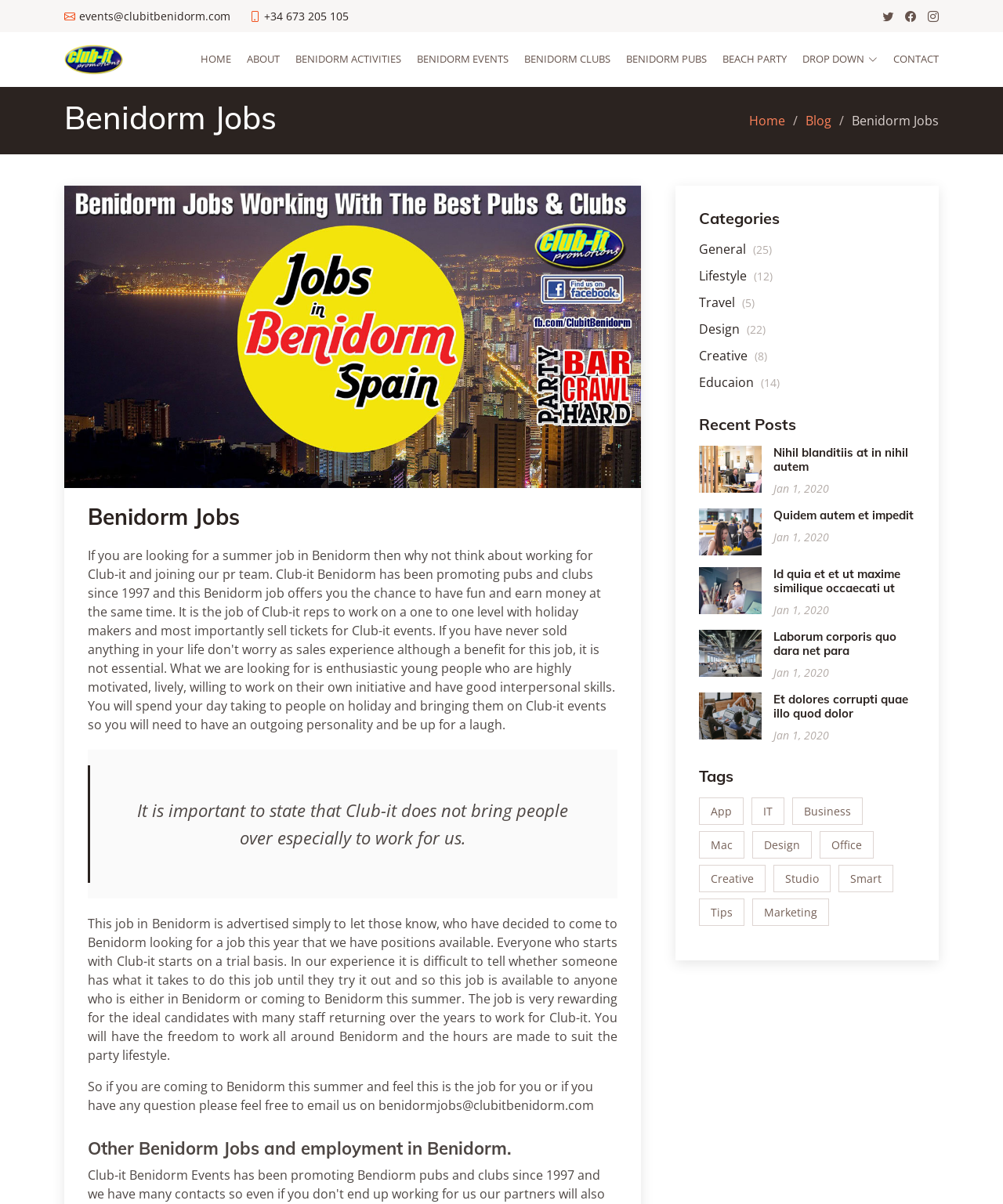What is the date of the latest post?
By examining the image, provide a one-word or phrase answer.

Jan 1, 2020